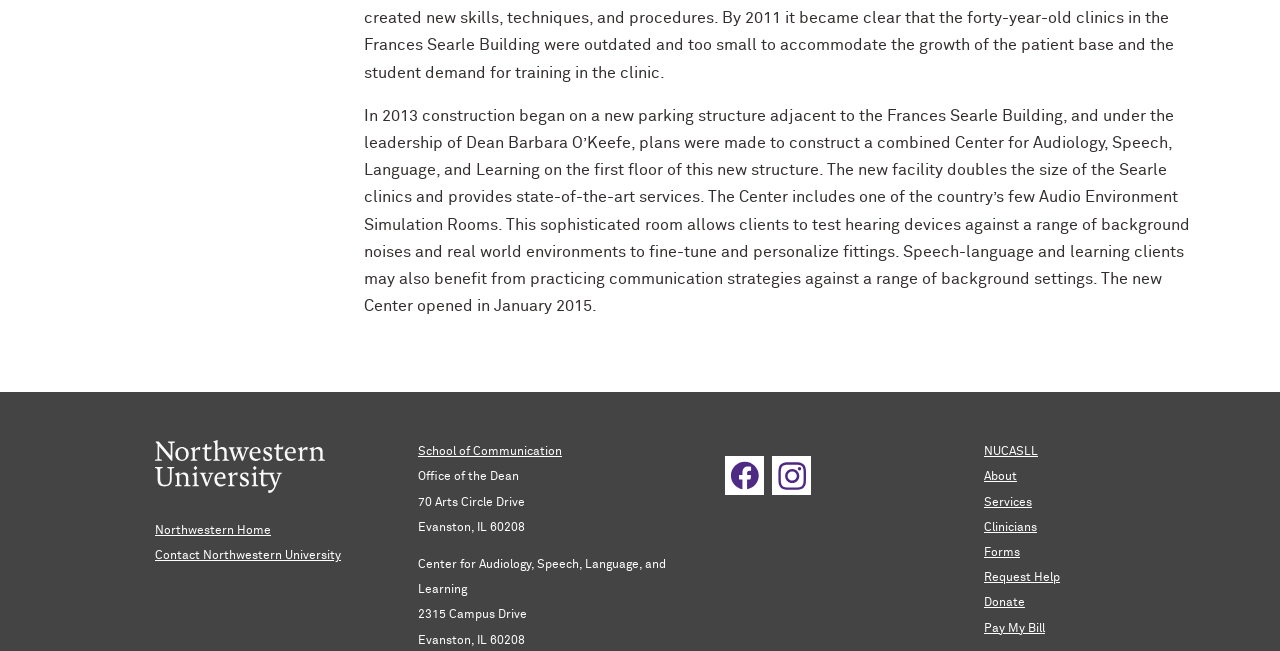Using the description "Northwestern Home", locate and provide the bounding box of the UI element.

[0.121, 0.806, 0.212, 0.825]